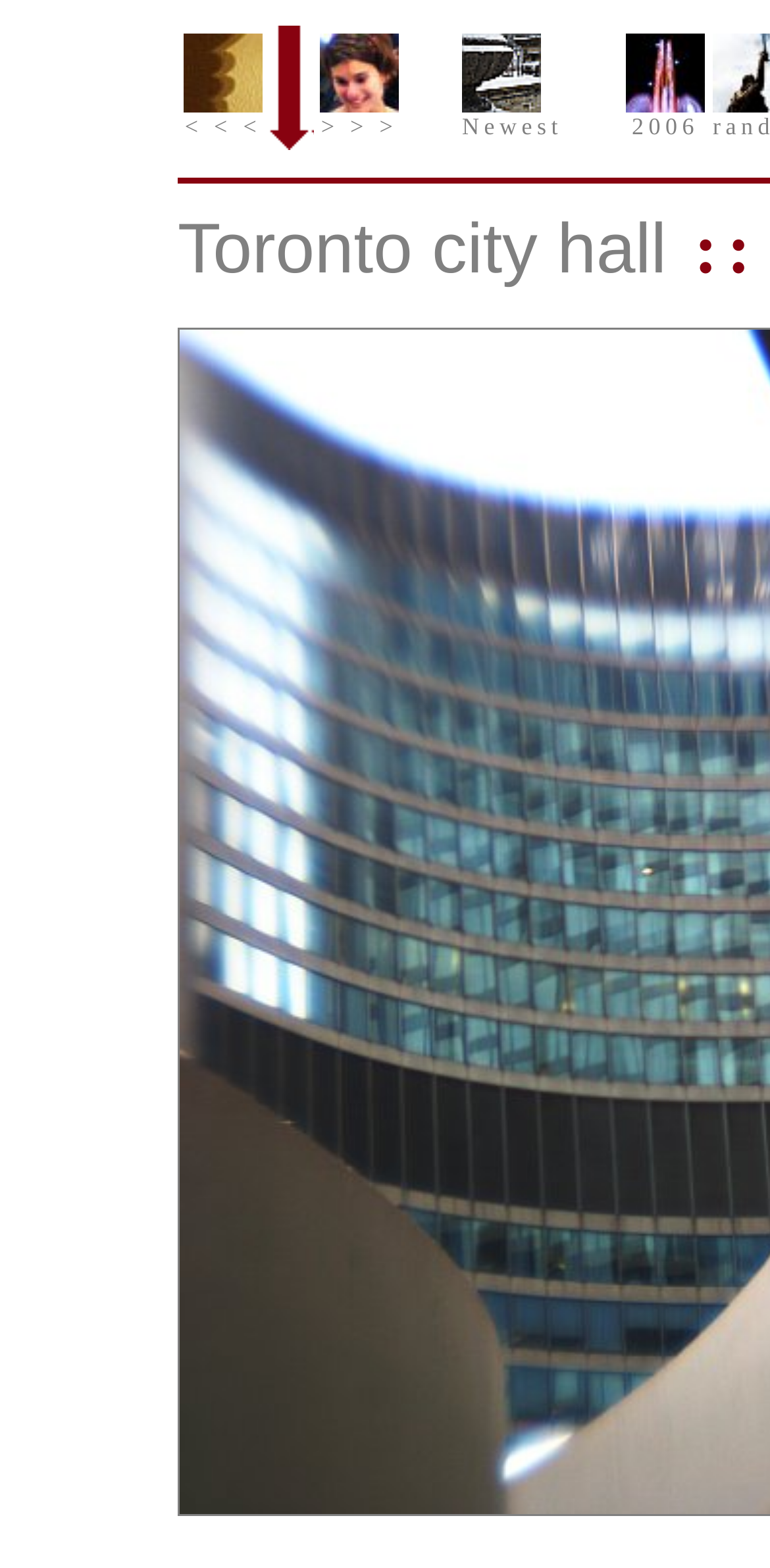What is the purpose of the 'Newest picture' link?
Answer the question with a single word or phrase derived from the image.

To view the newest image